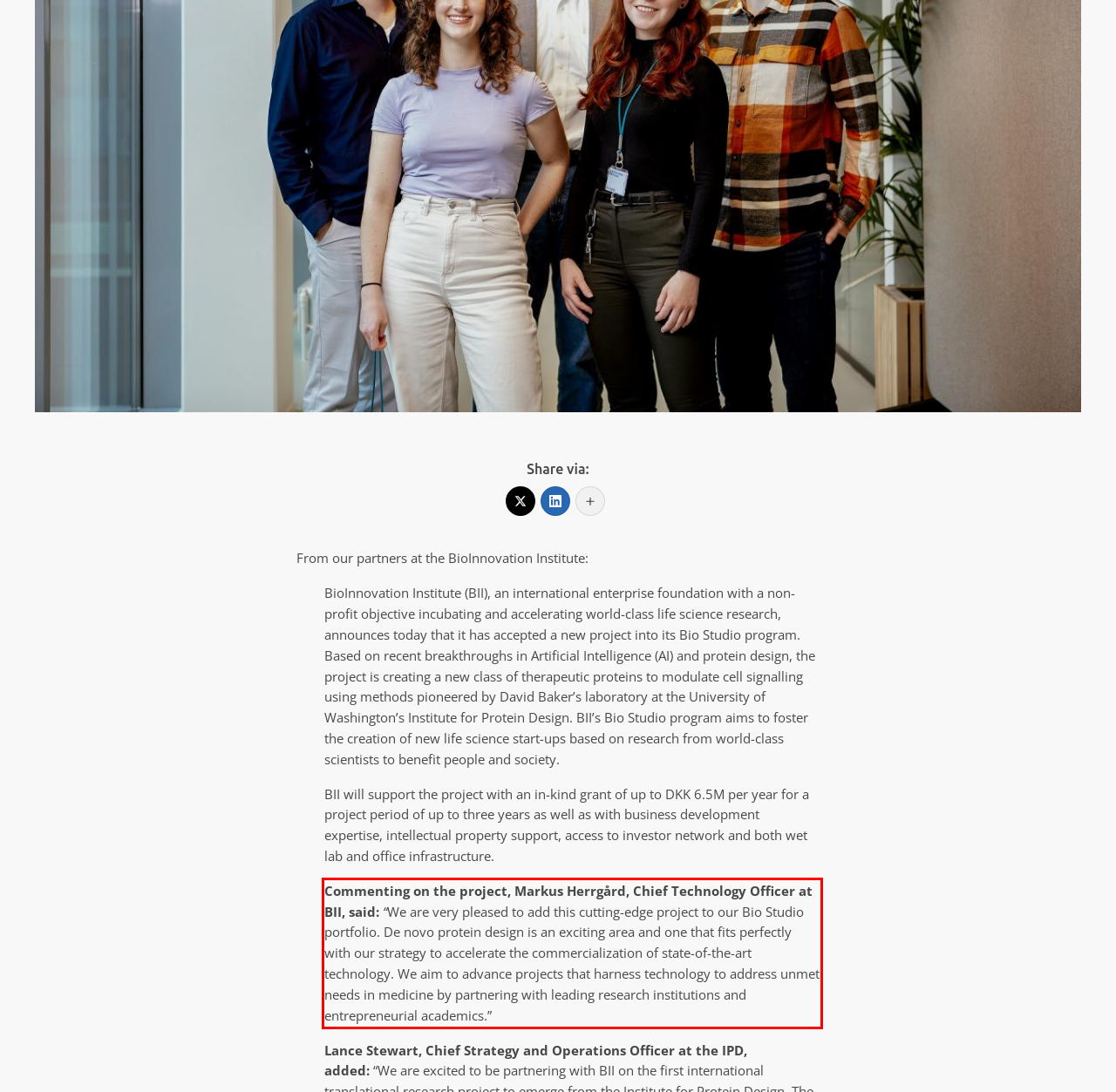Please extract the text content within the red bounding box on the webpage screenshot using OCR.

Commenting on the project, Markus Herrgård, Chief Technology Officer at BII, said: “We are very pleased to add this cutting-edge project to our Bio Studio portfolio. De novo protein design is an exciting area and one that fits perfectly with our strategy to accelerate the commercialization of state-of-the-art technology. We aim to advance projects that harness technology to address unmet needs in medicine by partnering with leading research institutions and entrepreneurial academics.”